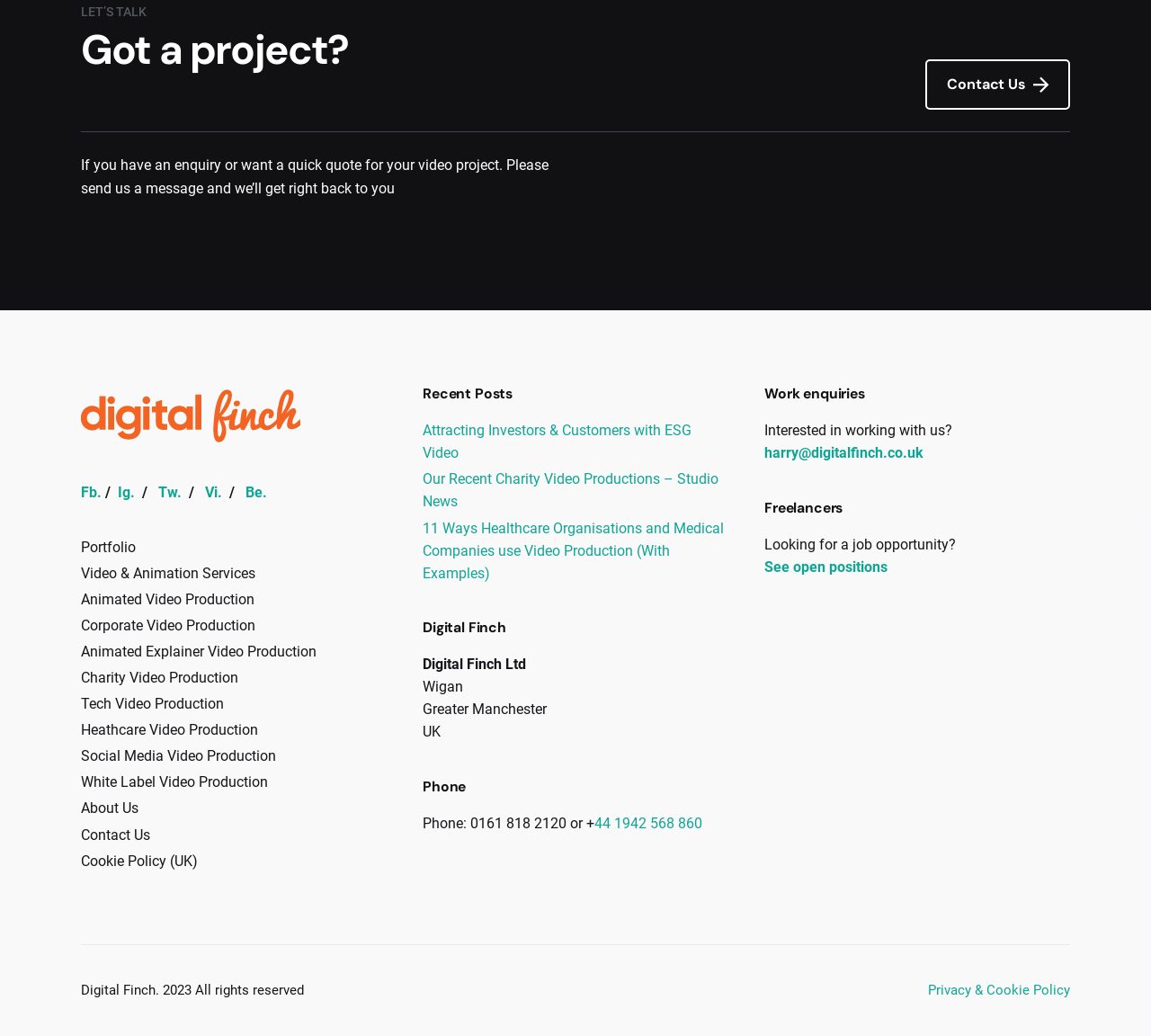What is the phone number?
Please provide a detailed and comprehensive answer to the question.

The phone number can be found in the 'Phone' section at the bottom of the webpage. It says 'Phone: 0161 818 2120 or +' followed by an international number.